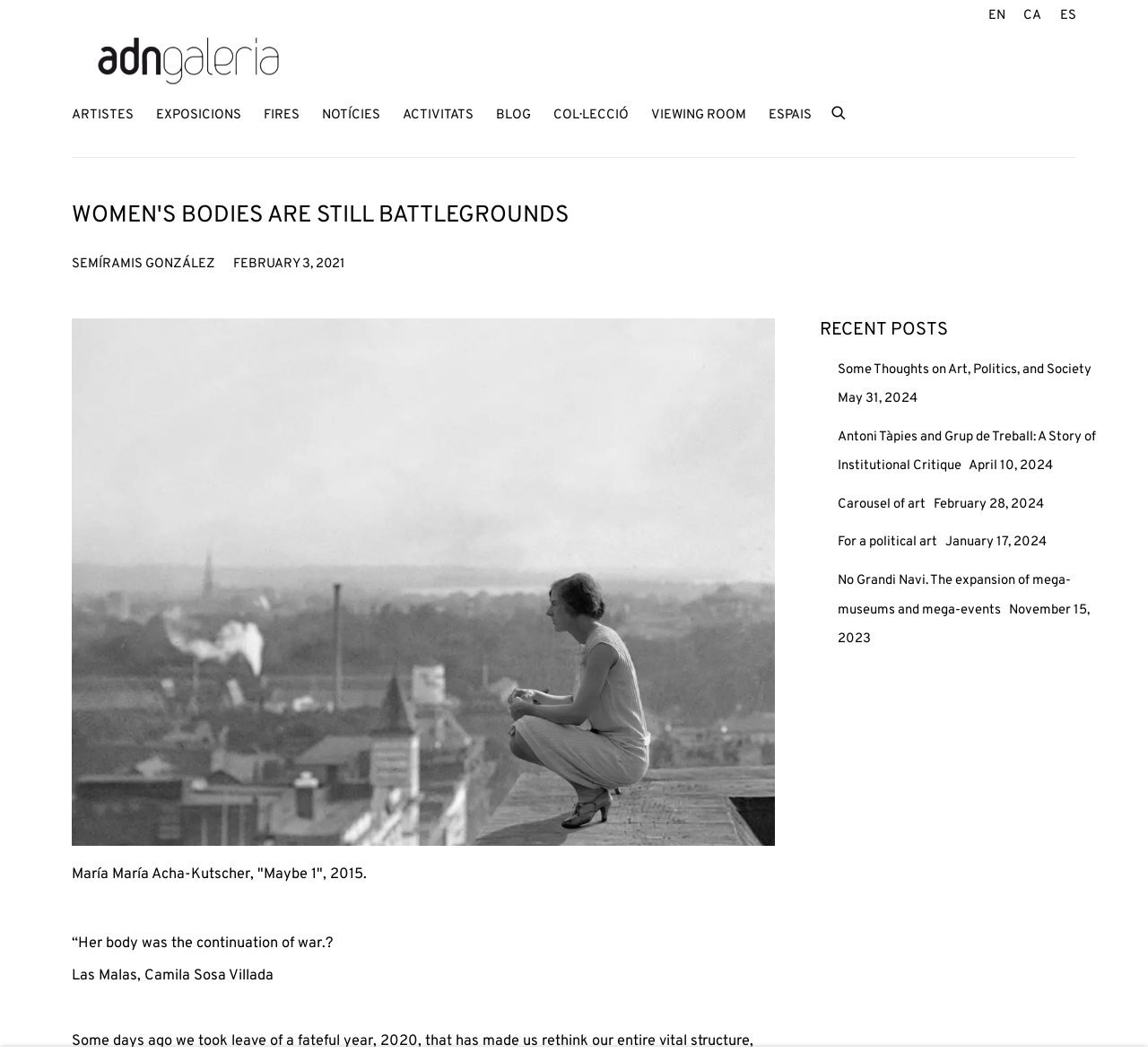Extract the bounding box of the UI element described as: "Viewing room".

[0.567, 0.094, 0.65, 0.125]